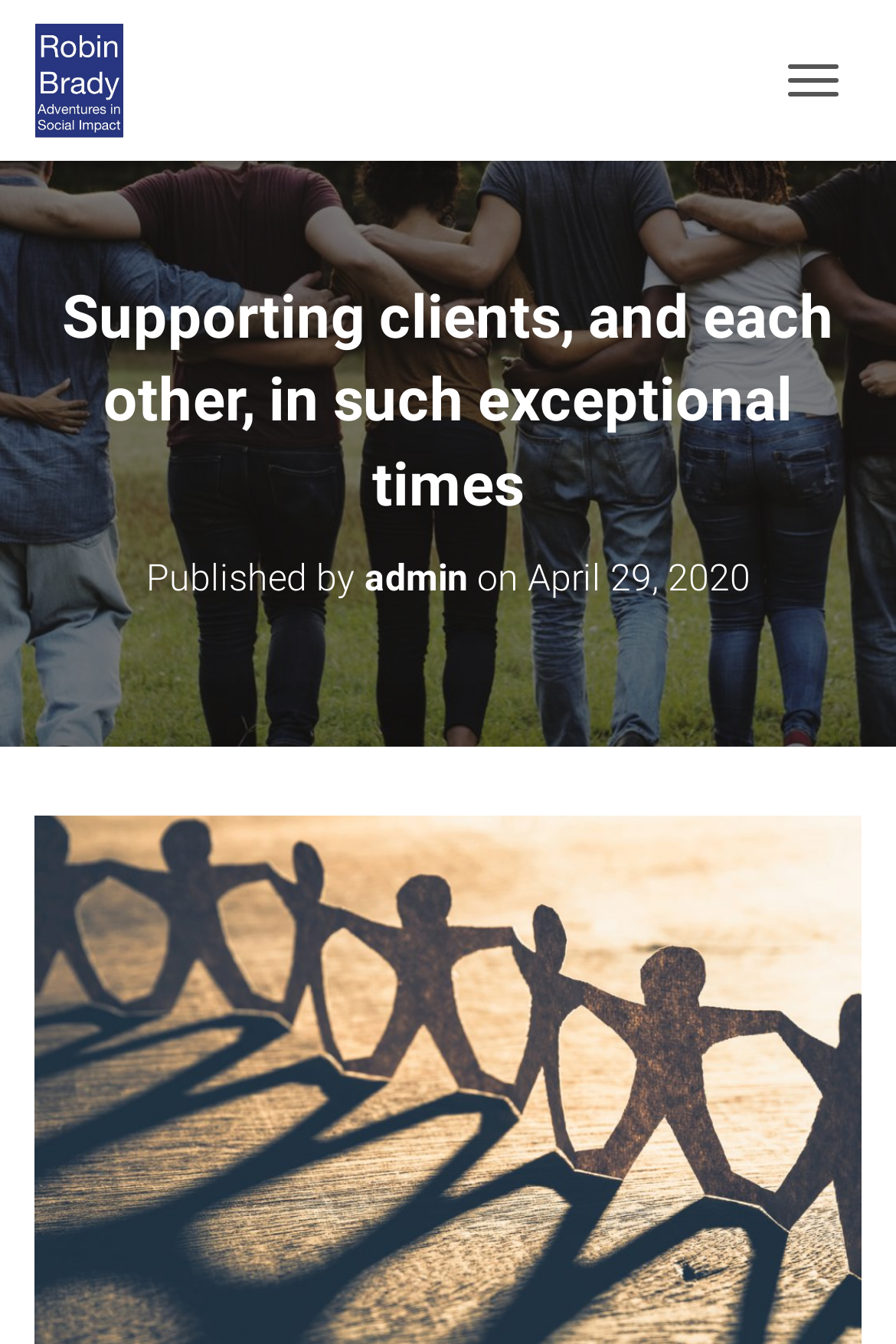What is the date of publication?
Based on the image content, provide your answer in one word or a short phrase.

April 29, 2020